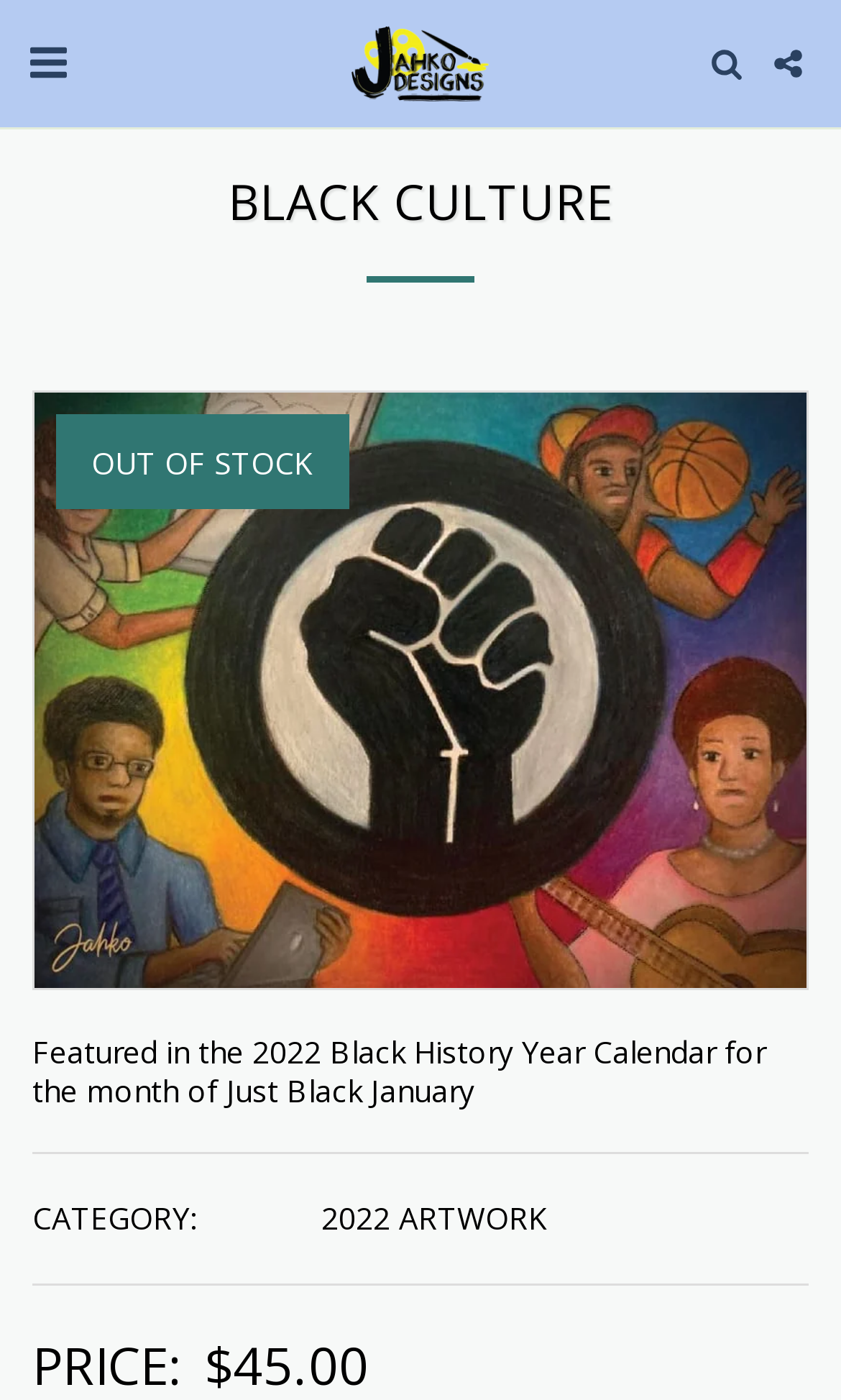What is the orientation of the separator below the heading?
From the image, provide a succinct answer in one word or a short phrase.

Horizontal